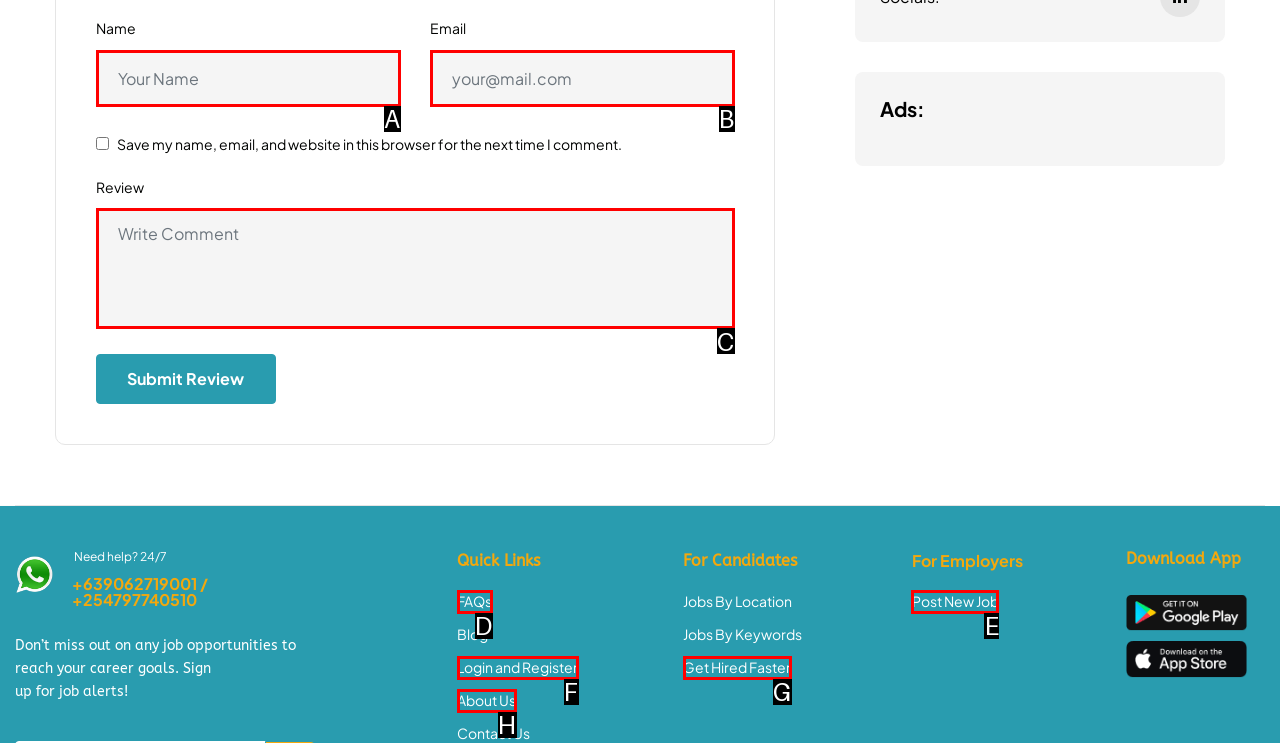From the choices provided, which HTML element best fits the description: facebook? Answer with the appropriate letter.

None